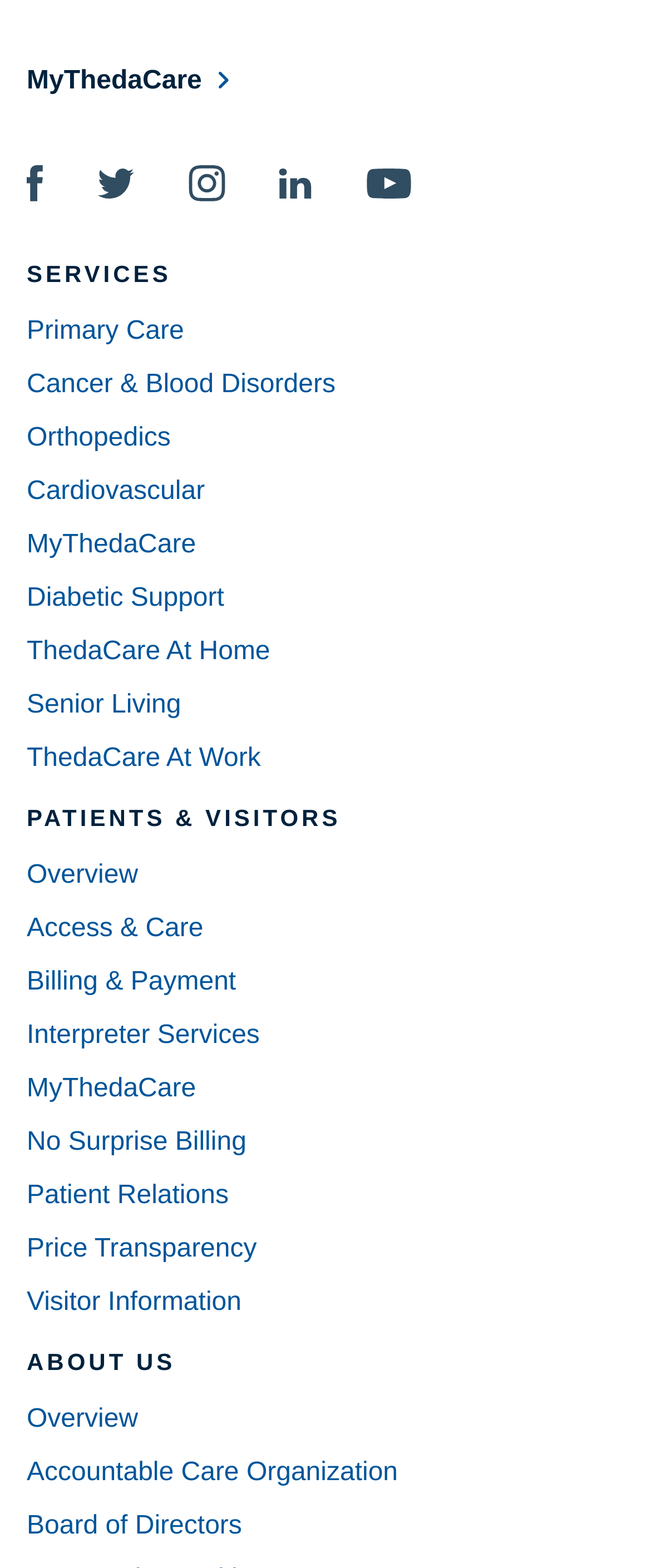Find the bounding box coordinates for the HTML element described in this sentence: "About Us". Provide the coordinates as four float numbers between 0 and 1, in the format [left, top, right, bottom].

[0.041, 0.858, 0.27, 0.88]